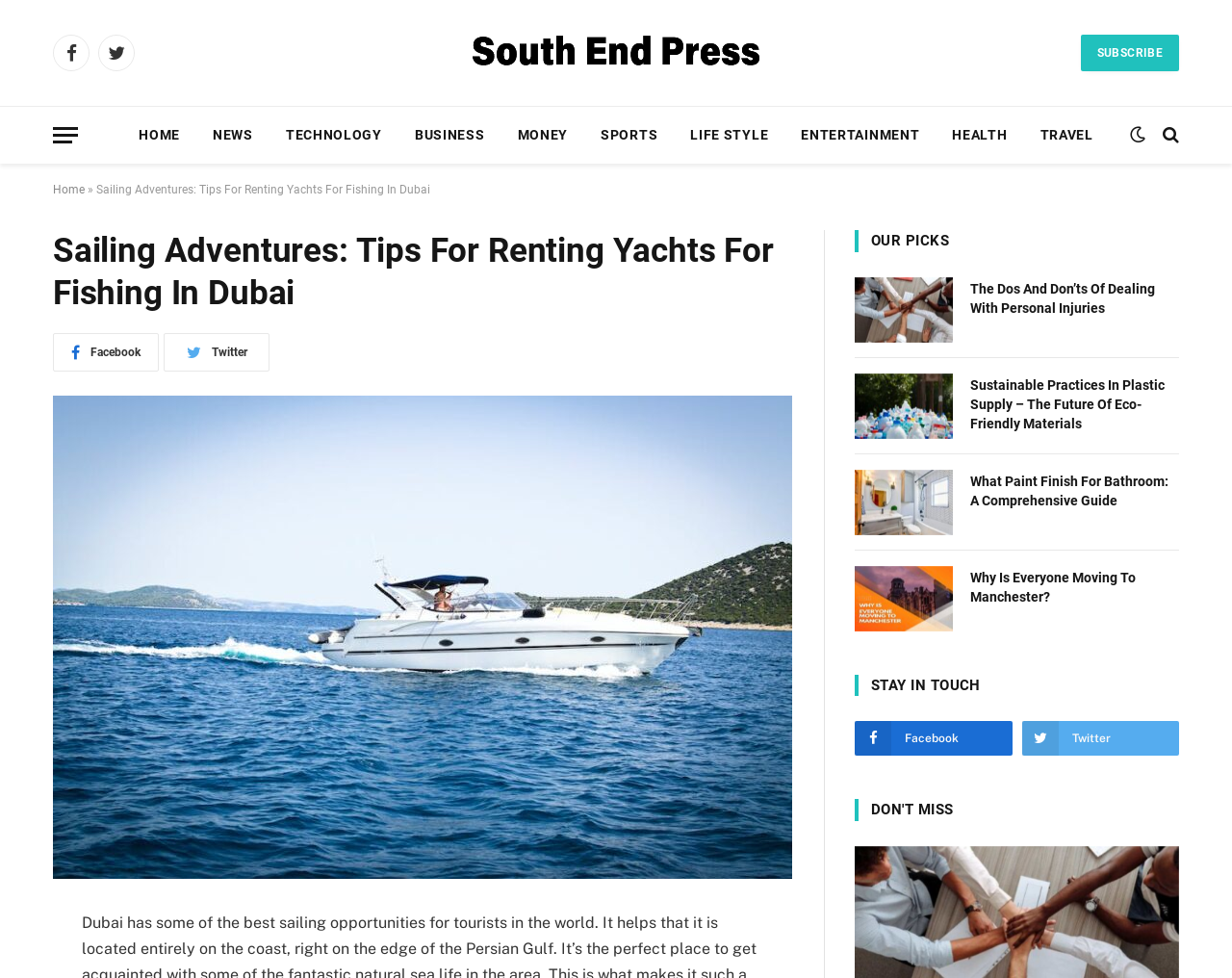Indicate the bounding box coordinates of the clickable region to achieve the following instruction: "Subscribe to the newsletter."

[0.877, 0.035, 0.957, 0.073]